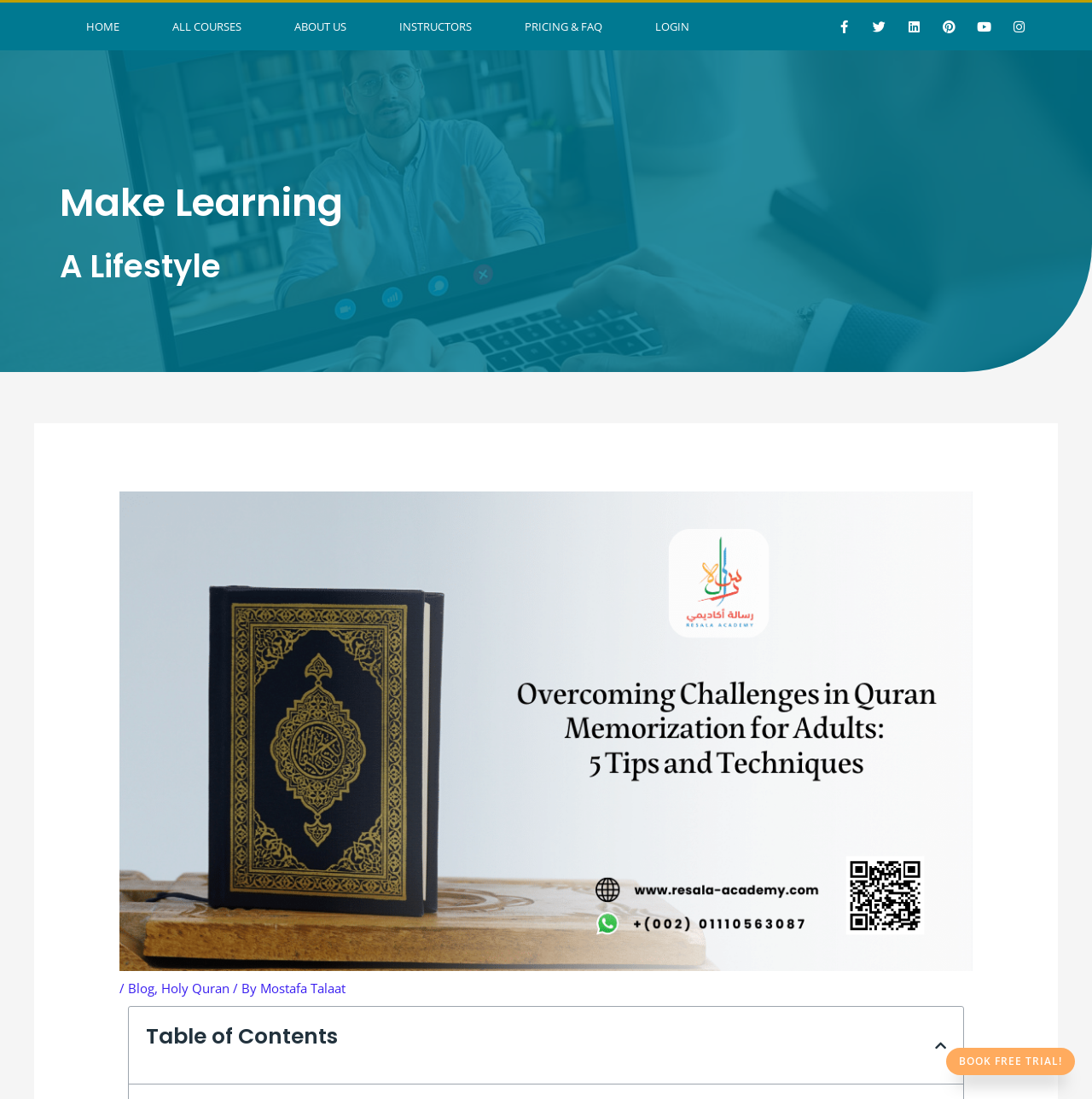Determine the bounding box for the described HTML element: "Quick cash". Ensure the coordinates are four float numbers between 0 and 1 in the format [left, top, right, bottom].

None